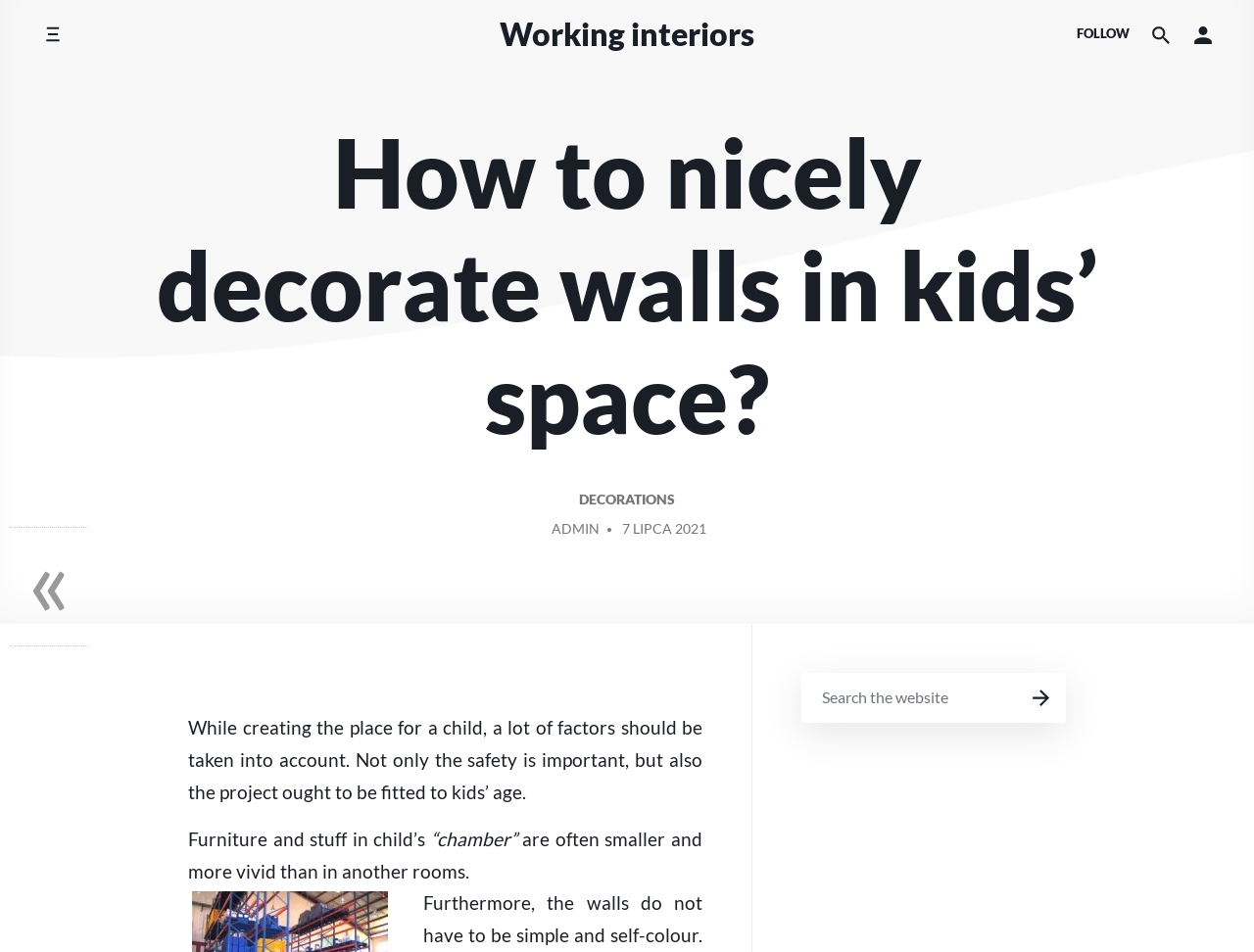Determine the bounding box coordinates of the clickable region to follow the instruction: "Search for a specific keyword".

[0.639, 0.707, 0.85, 0.759]